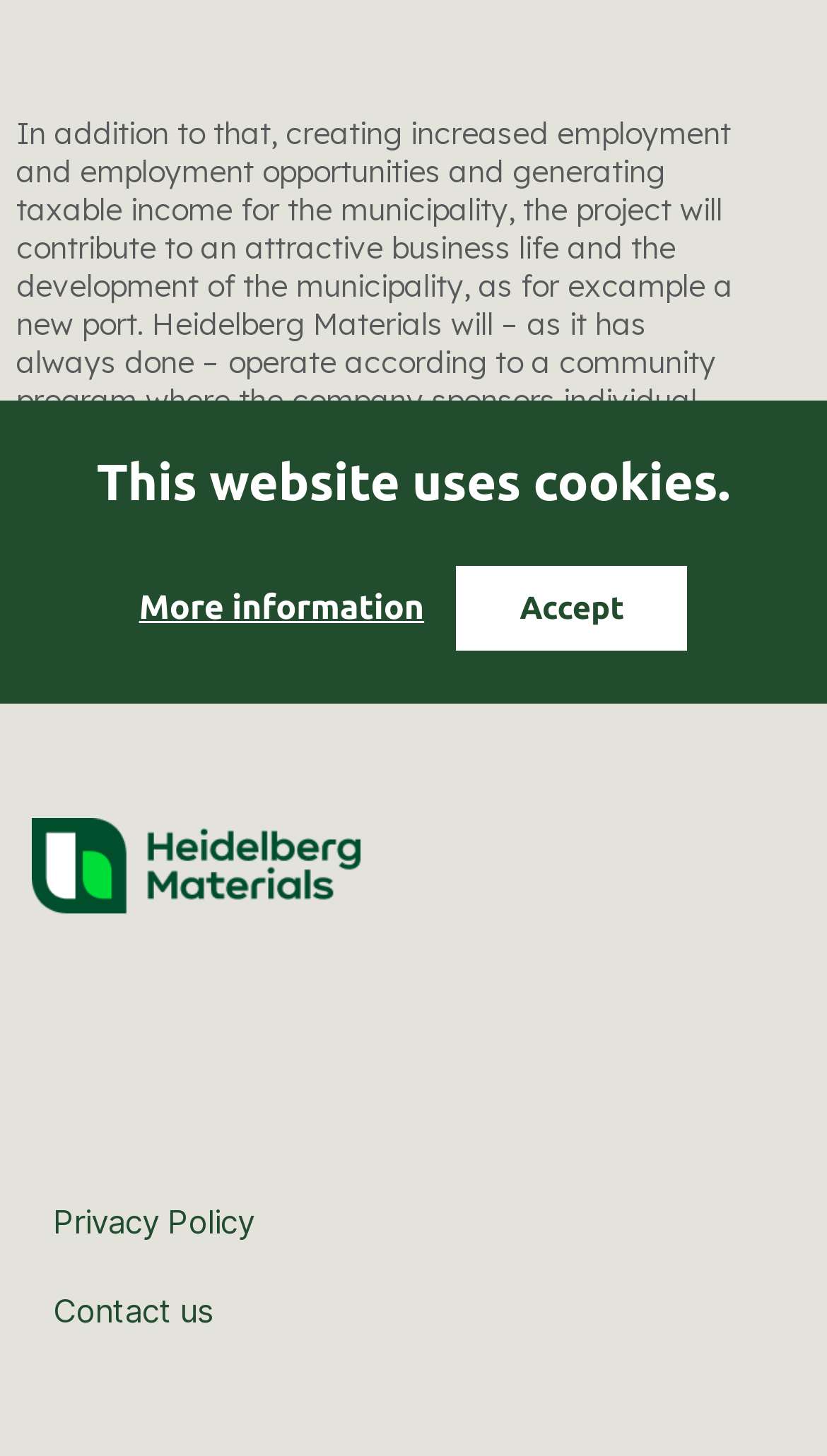Locate the bounding box of the UI element described in the following text: "Privacy Policy".

[0.064, 0.828, 0.308, 0.85]